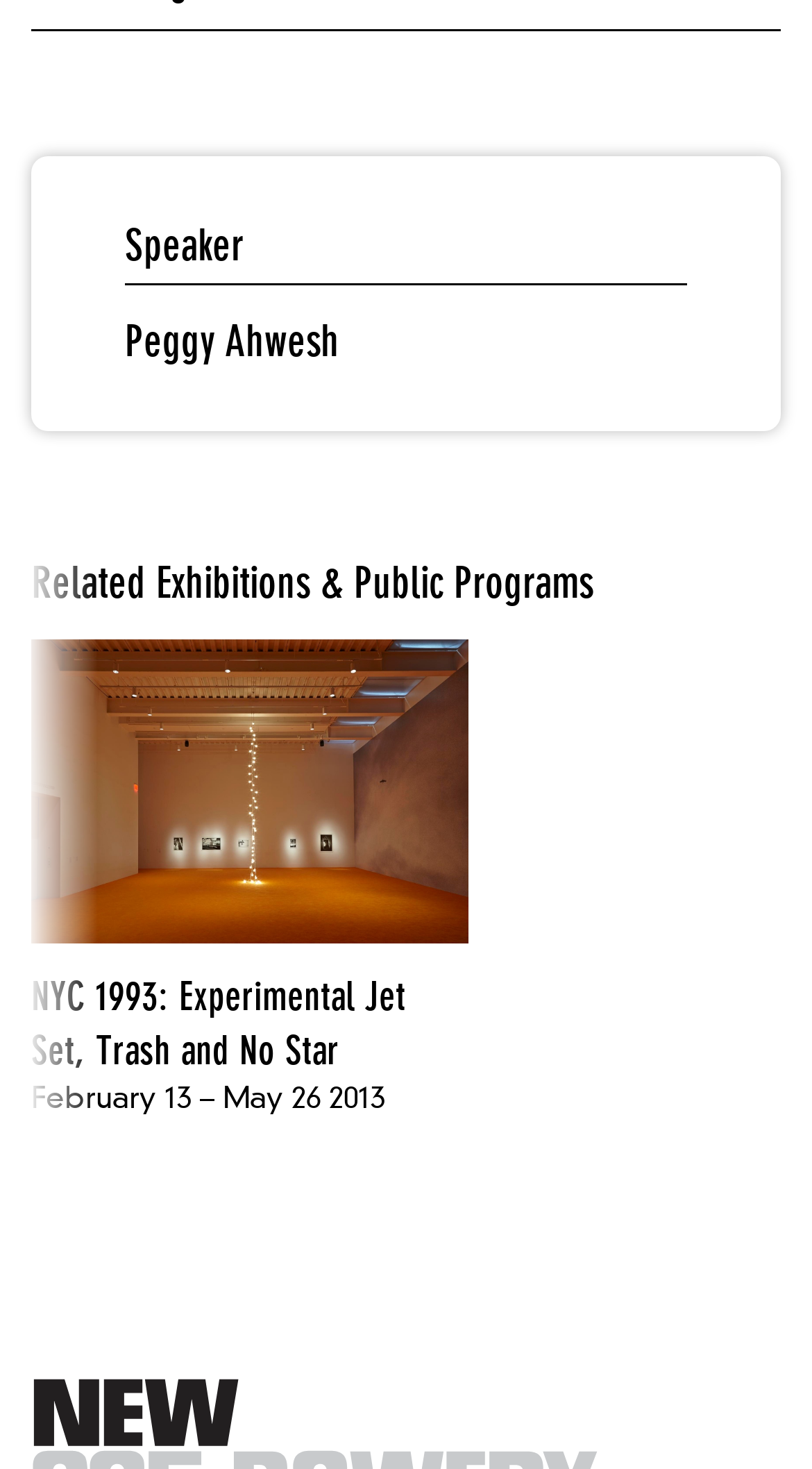How many exhibitions are listed?
Please give a detailed and elaborate answer to the question based on the image.

The webpage has only one link 'NYC 1993: Experimental Jet Set, Trash and No Star' under the heading 'Related Exhibitions & Public Programs', which suggests that only one exhibition is listed.